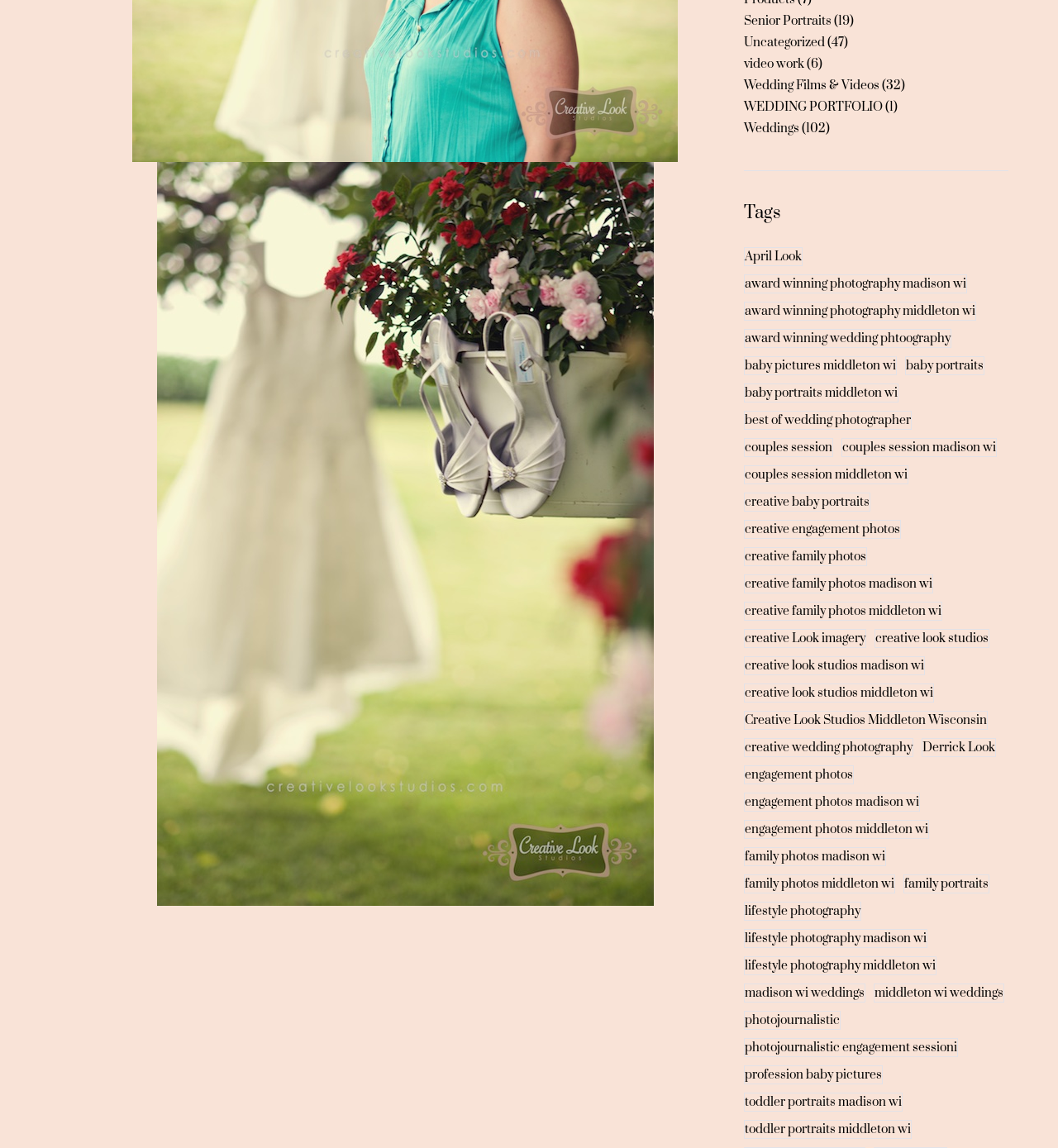Determine the bounding box of the UI element mentioned here: "Weddings". The coordinates must be in the format [left, top, right, bottom] with values ranging from 0 to 1.

[0.703, 0.116, 0.755, 0.129]